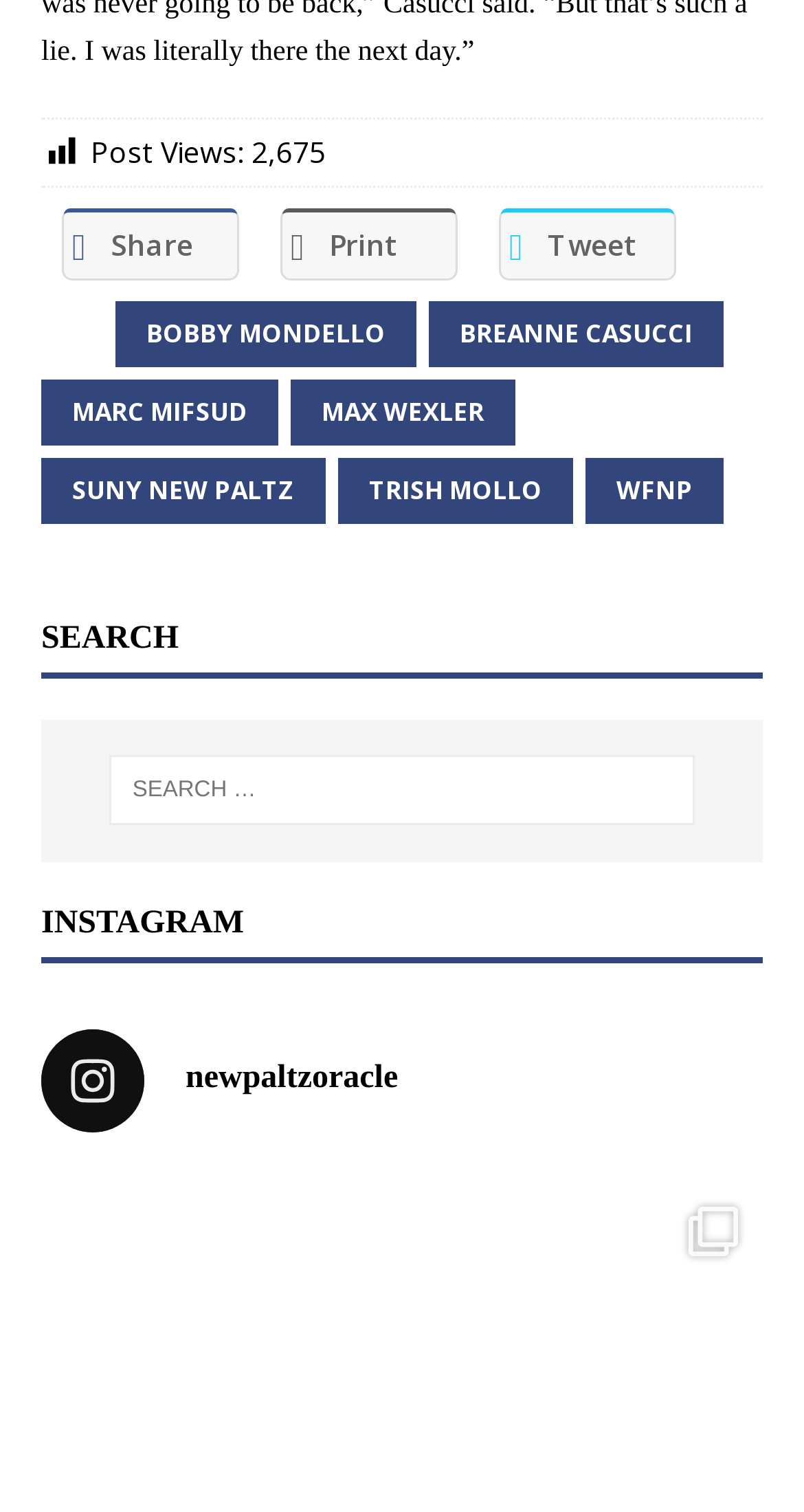Determine the bounding box coordinates of the clickable element to complete this instruction: "View BOBBY MONDELLO's profile". Provide the coordinates in the format of four float numbers between 0 and 1, [left, top, right, bottom].

[0.144, 0.199, 0.518, 0.243]